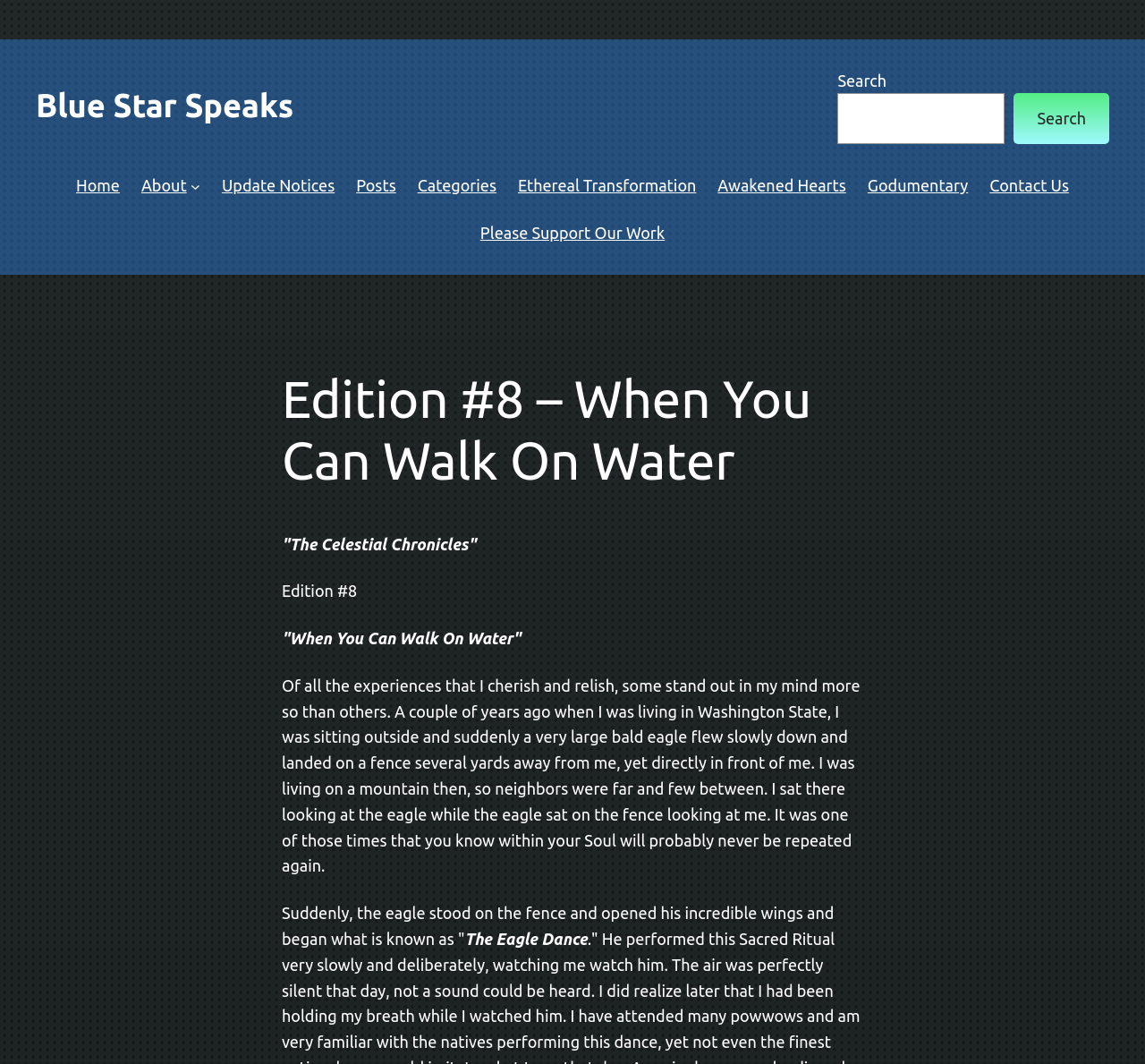Provide an in-depth caption for the elements present on the webpage.

The webpage is titled "Edition #8 – When You Can Walk On Water – Blue Star Speaks" and features a prominent heading with the same title at the top. Below the title, there is a search bar located at the top right corner, accompanied by a search button. 

To the left of the search bar, there is a navigation menu labeled "Main" that contains several links, including "Home", "About", "Update Notices", "Posts", "Categories", and more. The "About" link has a submenu button next to it.

The main content of the webpage is divided into sections, with a heading that reads "Edition #8 – When You Can Walk On Water". Below this heading, there are several blocks of text, including a quote from "The Celestial Chronicles" and a passage that describes a personal experience of encountering a bald eagle. The text is arranged in a single column, with no images or other multimedia elements visible on the page.